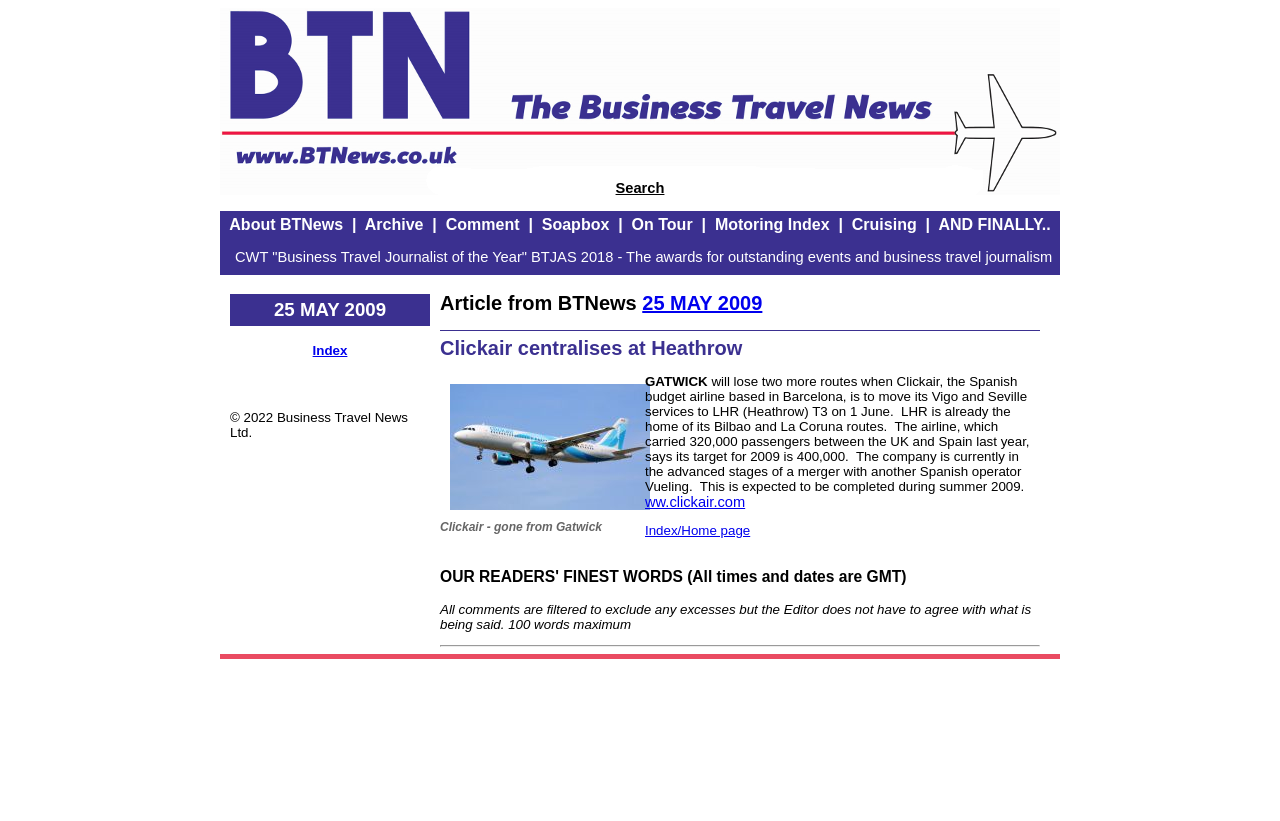What is the maximum length of comments allowed?
Look at the screenshot and provide an in-depth answer.

The maximum length of comments allowed can be found in the text, which states 'All comments are filtered to exclude any excesses but the Editor does not have to agree with what is being said. 100 words maximum'.